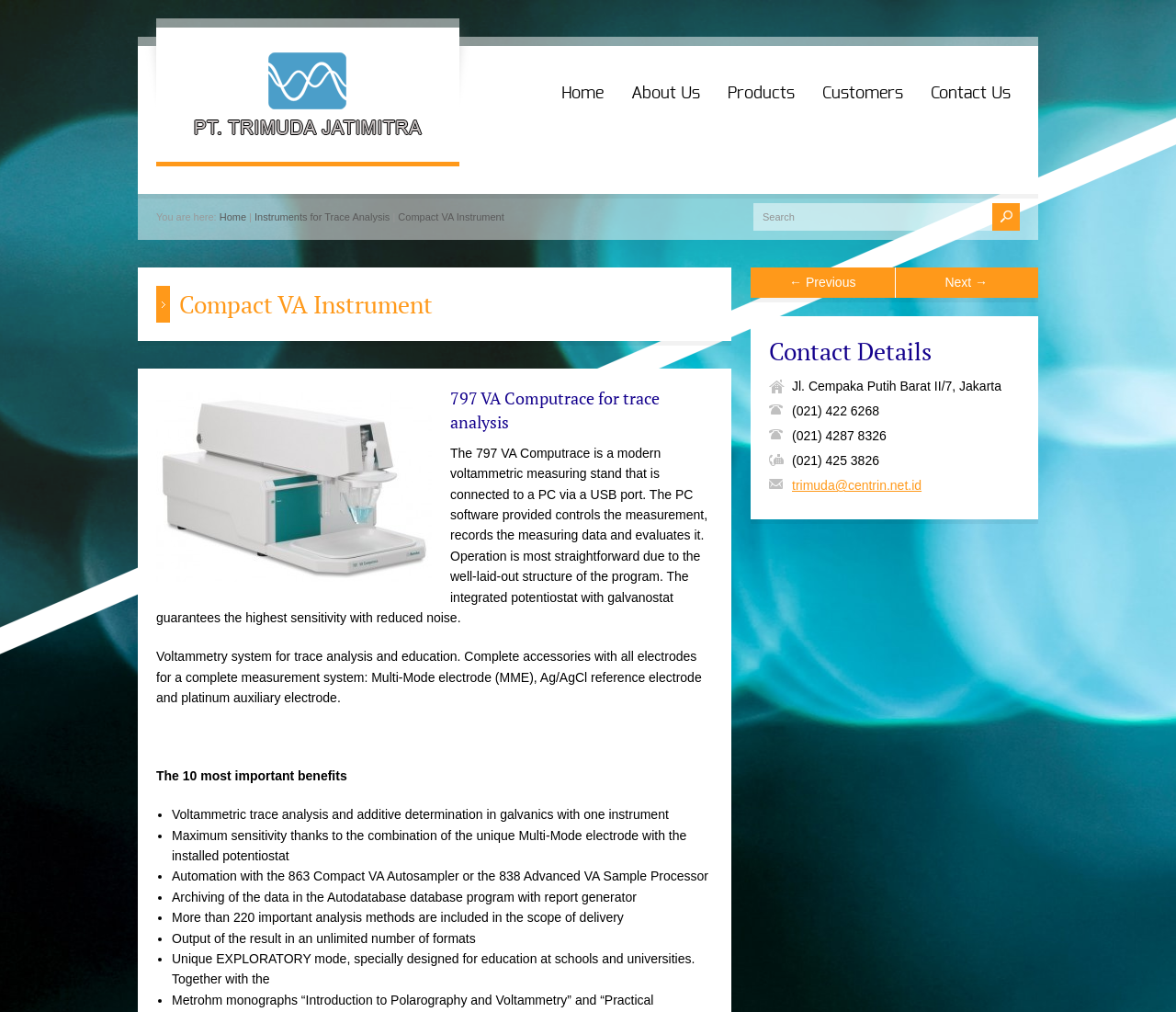Determine the bounding box coordinates for the element that should be clicked to follow this instruction: "Search for something". The coordinates should be given as four float numbers between 0 and 1, in the format [left, top, right, bottom].

[0.844, 0.201, 0.867, 0.228]